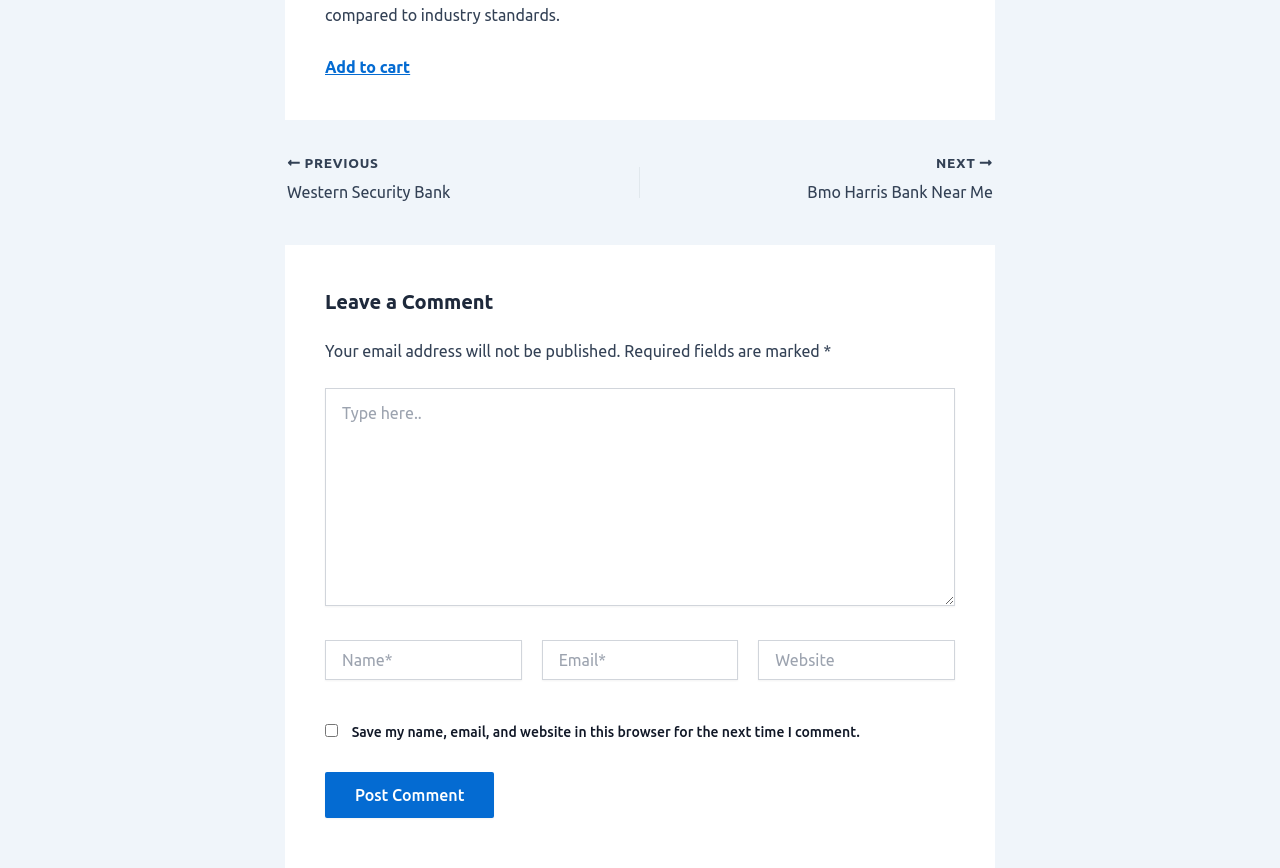Identify the coordinates of the bounding box for the element that must be clicked to accomplish the instruction: "Click the 'Add to cart' link".

[0.254, 0.067, 0.32, 0.087]